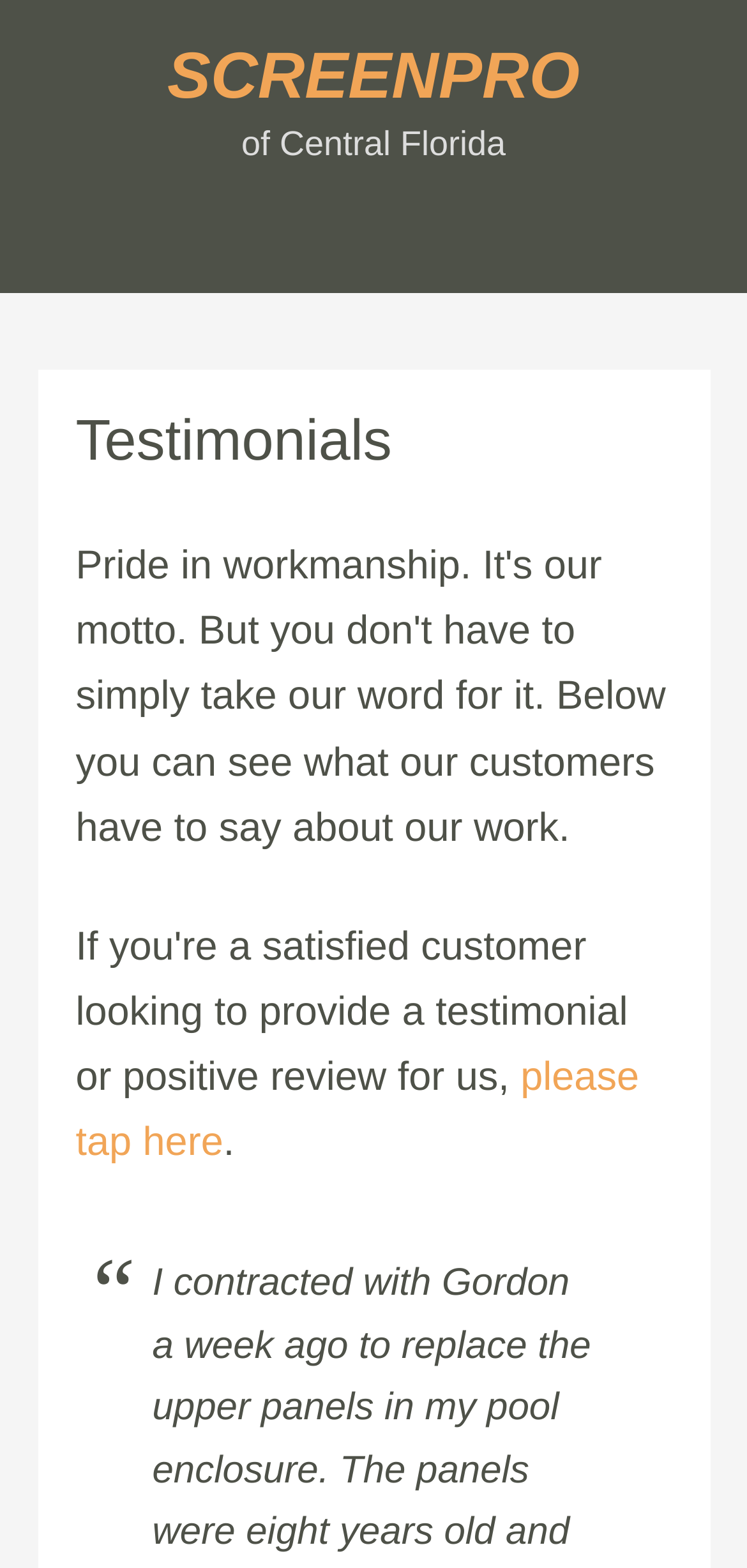Using the format (top-left x, top-left y, bottom-right x, bottom-right y), provide the bounding box coordinates for the described UI element. All values should be floating point numbers between 0 and 1: SCREENPRO

[0.224, 0.026, 0.776, 0.072]